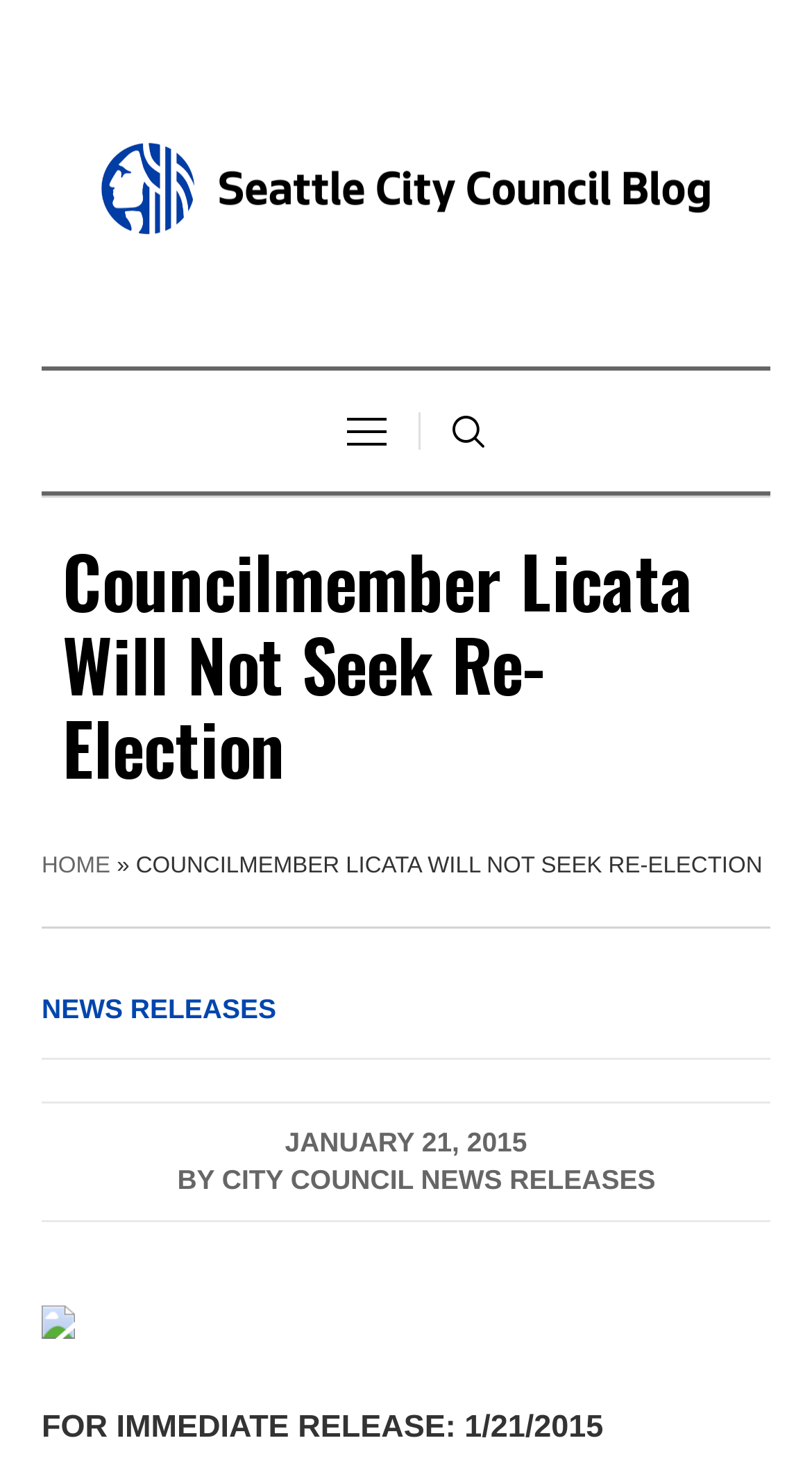What is the name of the councilmember who will not seek re-election?
Kindly answer the question with as much detail as you can.

I inferred the answer by understanding the context of the webpage, which is about a news release from the Seattle City Council, and the title 'Councilmember Licata Will Not Seek Re-Election'.